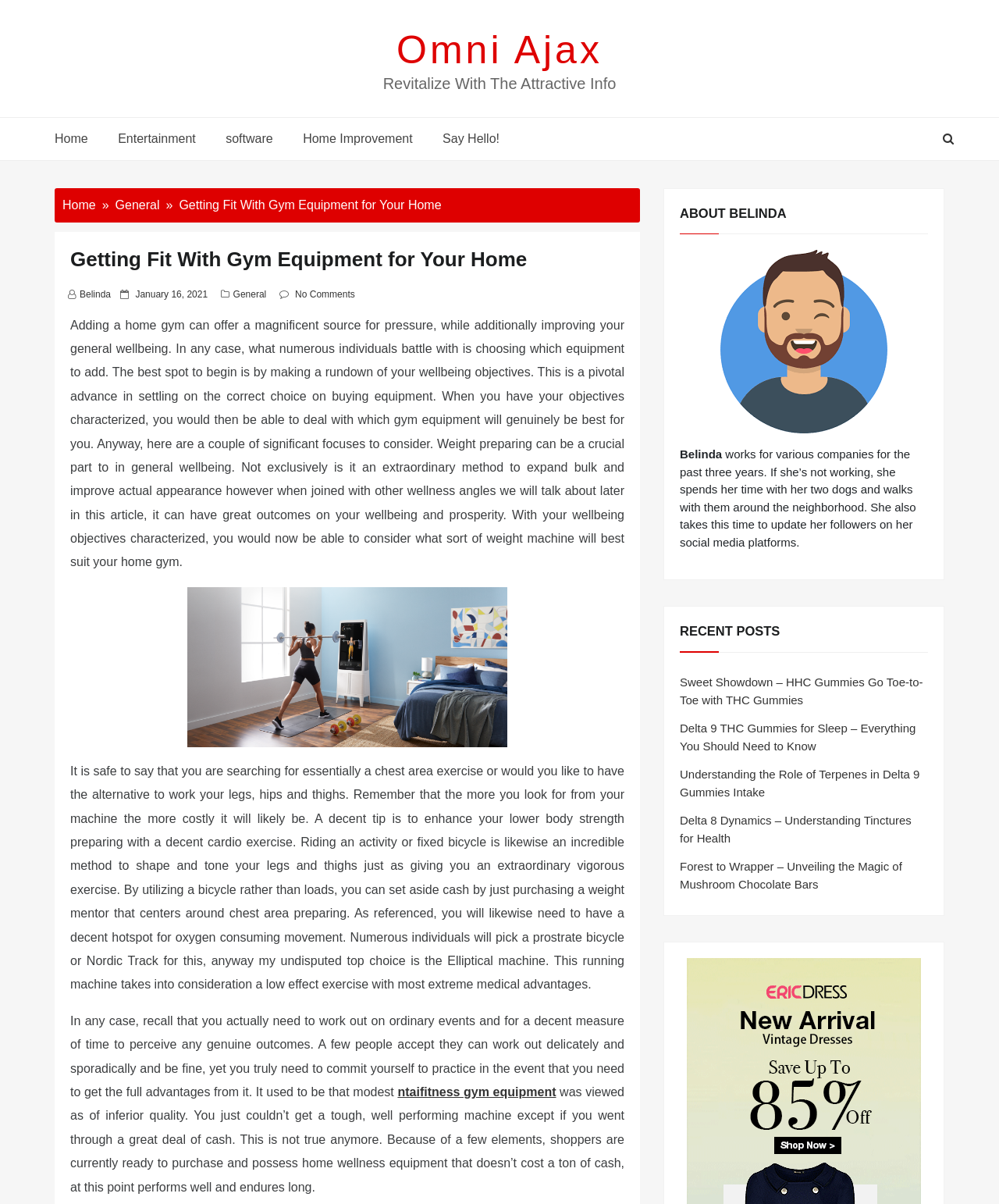What is the main topic of this webpage?
Give a one-word or short phrase answer based on the image.

Home gym equipment